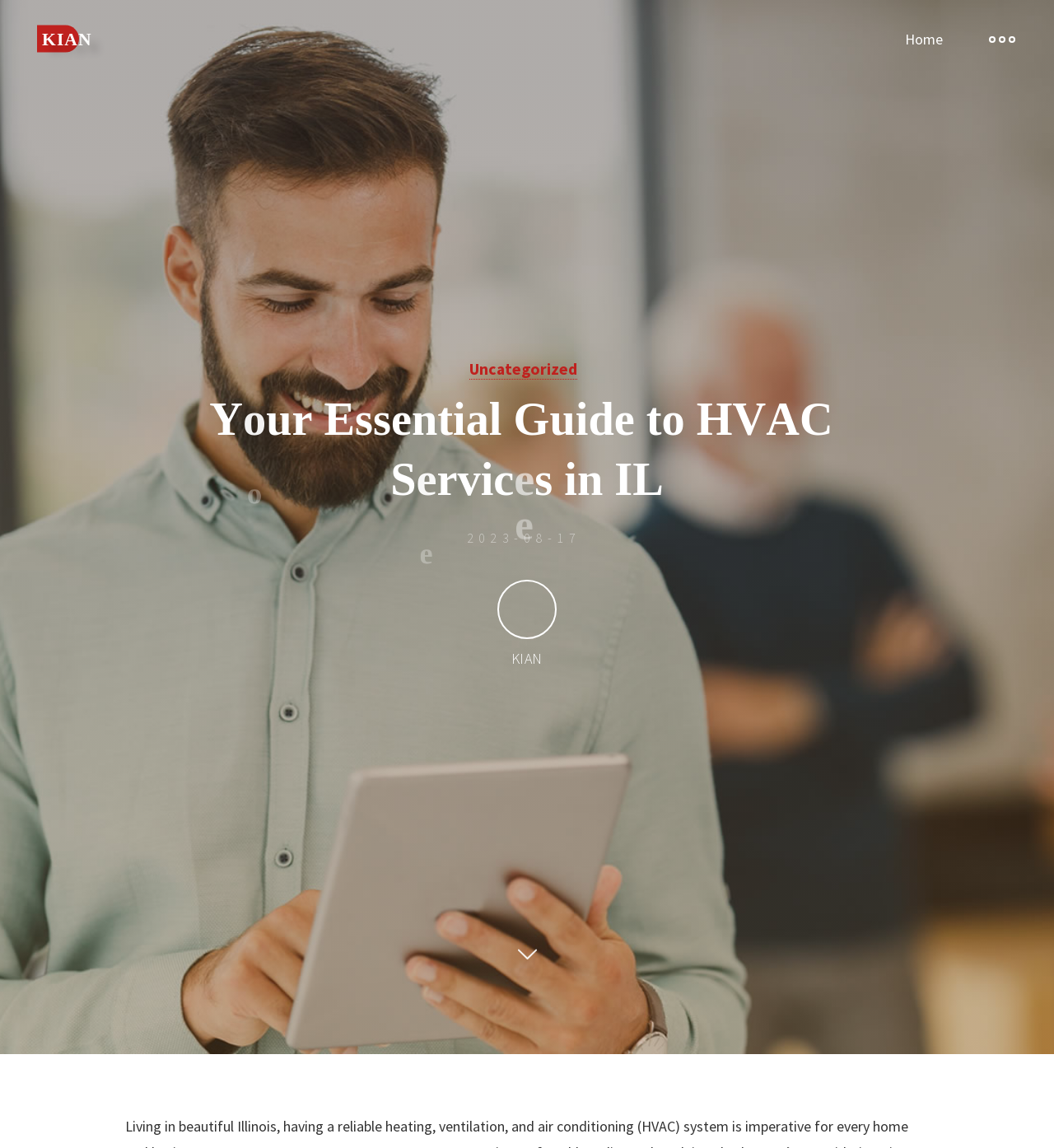Refer to the screenshot and give an in-depth answer to this question: What is the purpose of the button with the '' icon?

The purpose of the button with the '' icon is not explicitly stated on the webpage. However, based on its location in the top-right corner, it may be a navigation or settings button.